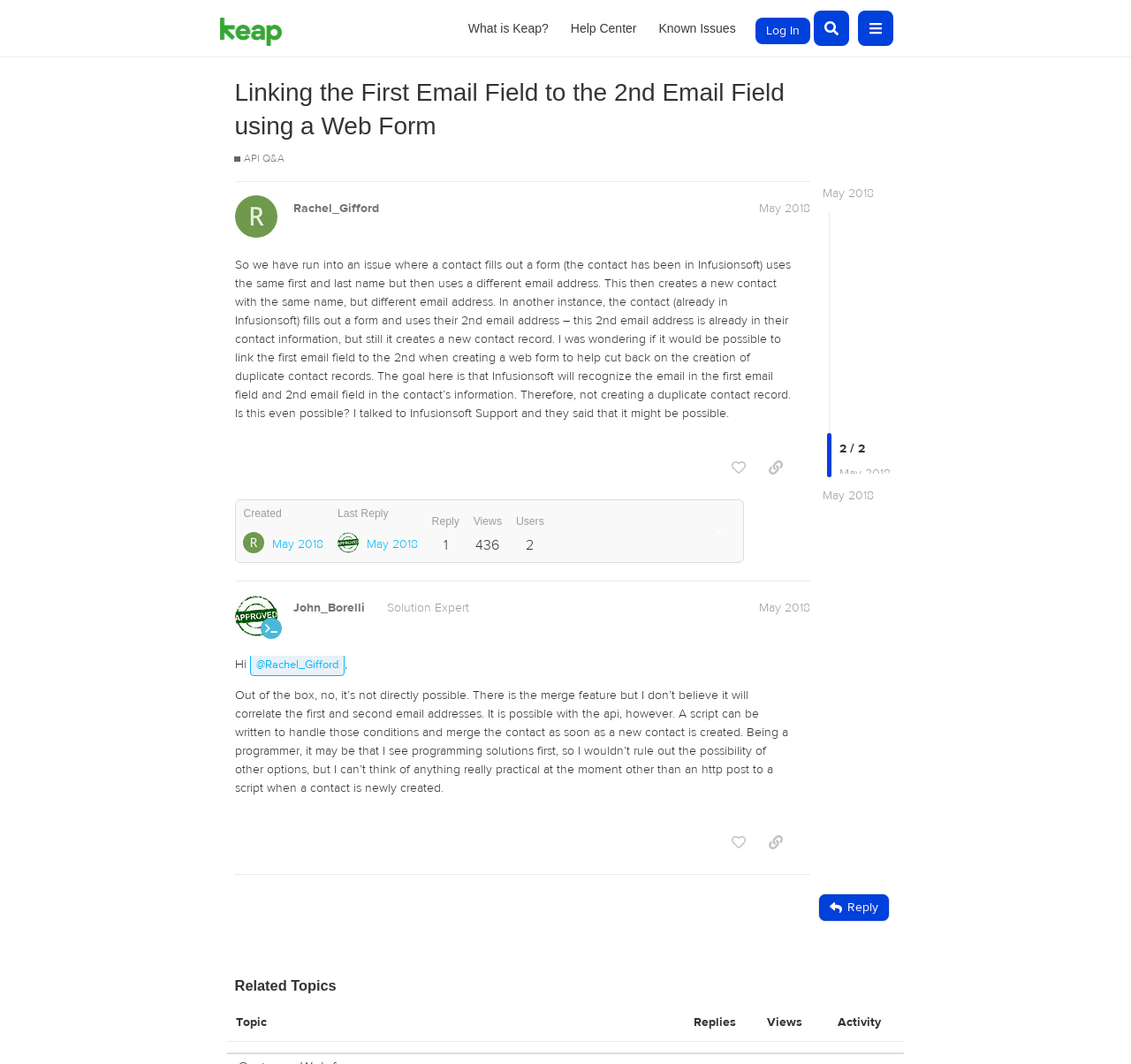Generate a detailed explanation of the webpage's features and information.

This webpage is a question and answer forum, specifically a thread discussing an issue with contact forms and duplicate contact records in Infusionsoft. 

At the top of the page, there is a header section with links to "Keap Integration Q&A", "What is Keap?", "Help Center", and "Known Issues". There are also buttons for "Log In" and "Search". 

Below the header, there is a heading that reads "Linking the First Email Field to the 2nd Email Field using a Web Form" followed by a description of the issue. The description explains that when a contact fills out a form with the same first and last name but a different email address, it creates a new contact record. The goal is to link the first email field to the second email field to prevent duplicate contact records.

The main content of the page is divided into two posts. The first post, from @Rachel_Gifford, describes the issue in detail and asks if it's possible to link the first email field to the second email field. There are buttons to "like this post" and "copy a link to this post to clipboard" below the post.

The second post, from @John_Borelli, responds to the question and explains that it's not directly possible out of the box but can be achieved through the API by writing a script to handle the conditions and merge the contact. There are also buttons to "like this post" and "copy a link to this post to clipboard" below this post.

At the bottom of the page, there is a button to "Reply" to the thread, and a section titled "Related Topics" with a table that allows sorting by topic, replies, views, and activity.